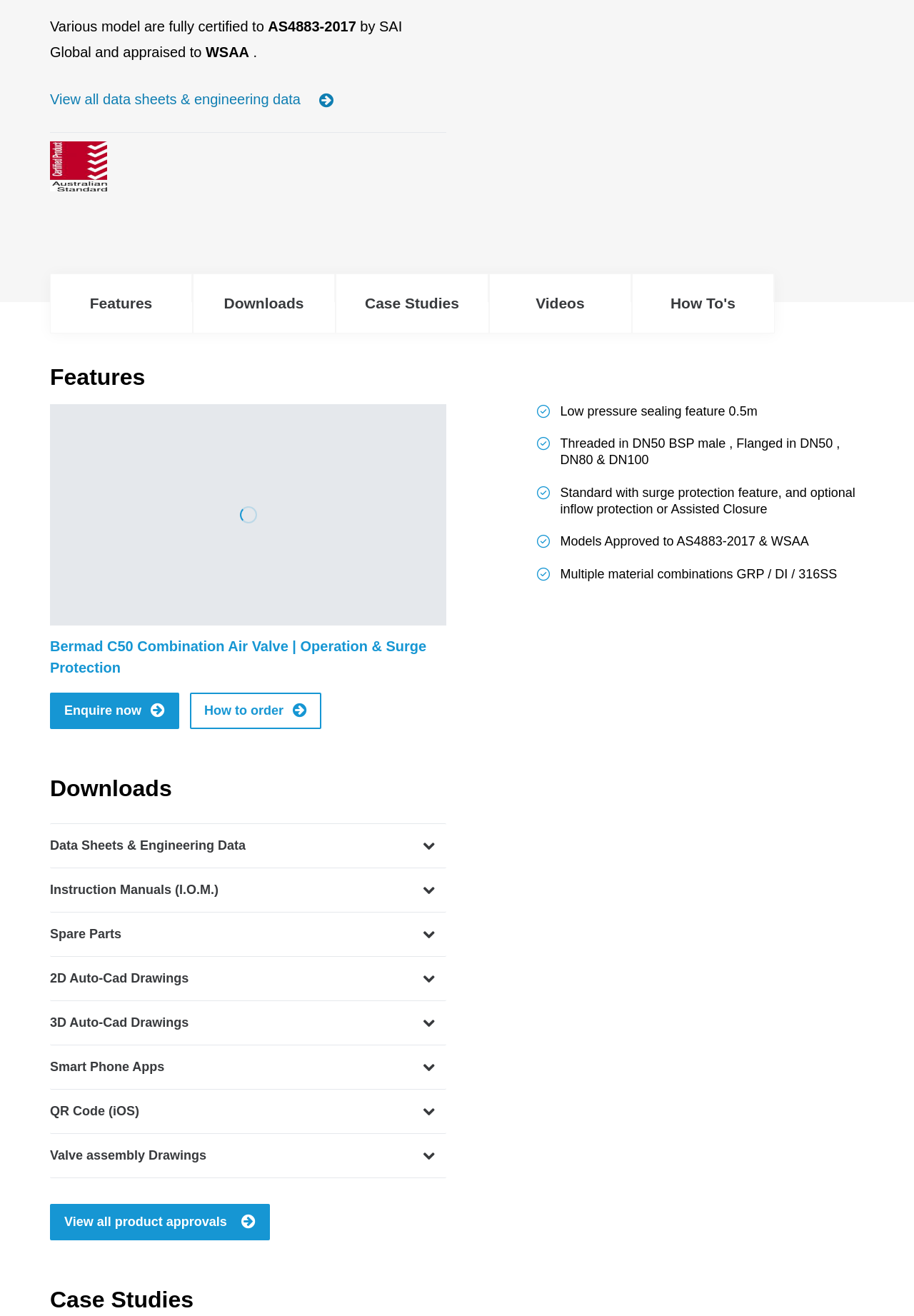Answer with a single word or phrase: 
What is the material combination of the models?

GRP / DI / 316SS